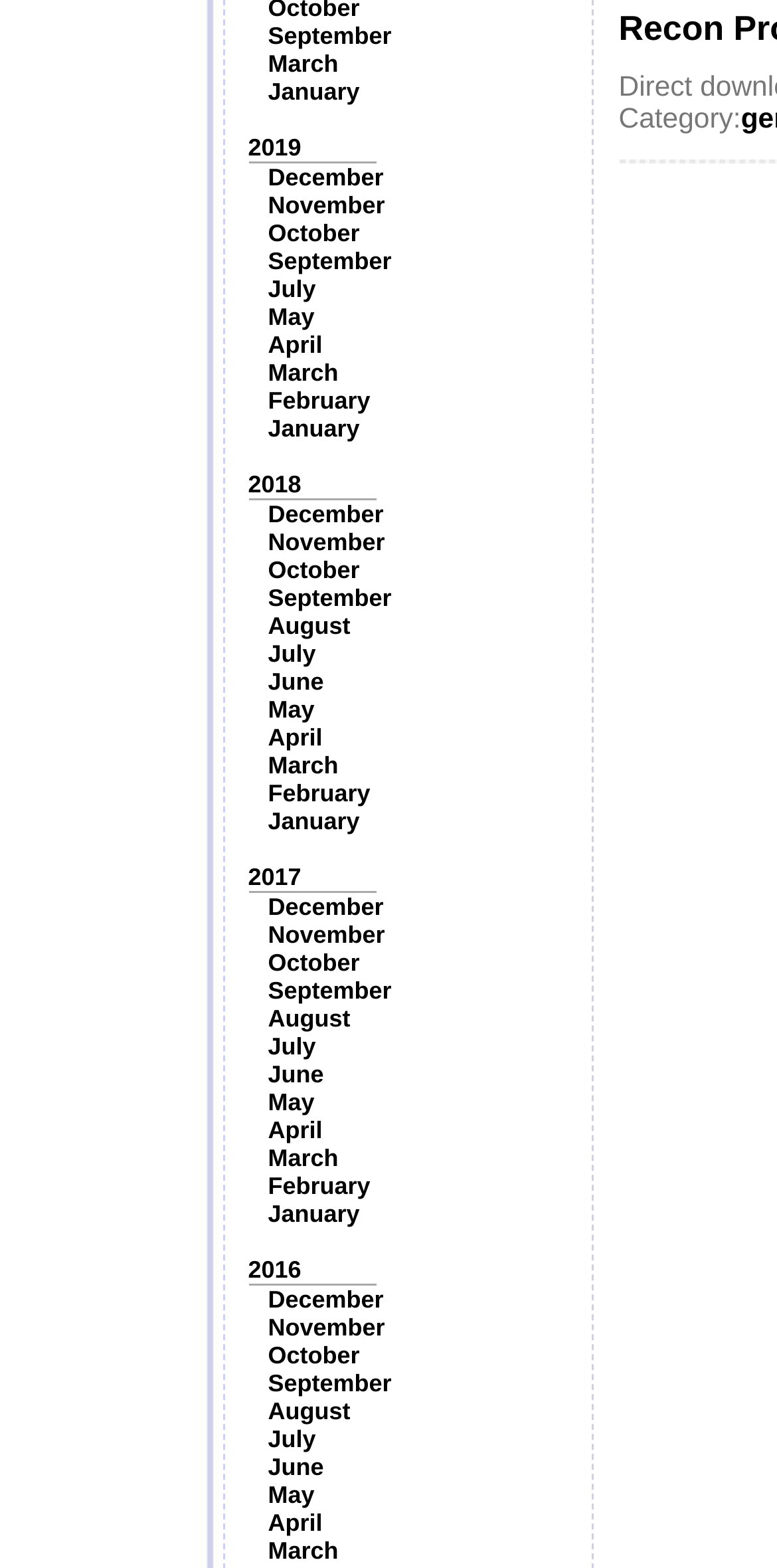Please determine the bounding box coordinates of the element to click on in order to accomplish the following task: "Select September". Ensure the coordinates are four float numbers ranging from 0 to 1, i.e., [left, top, right, bottom].

[0.345, 0.158, 0.504, 0.175]